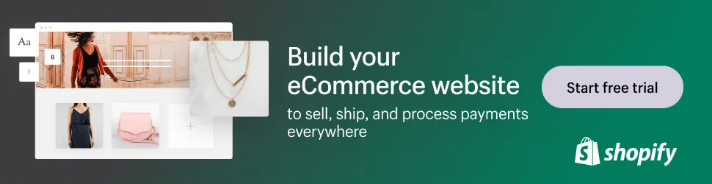What is the call-to-action in the image?
Look at the screenshot and respond with one word or a short phrase.

Start a free trial